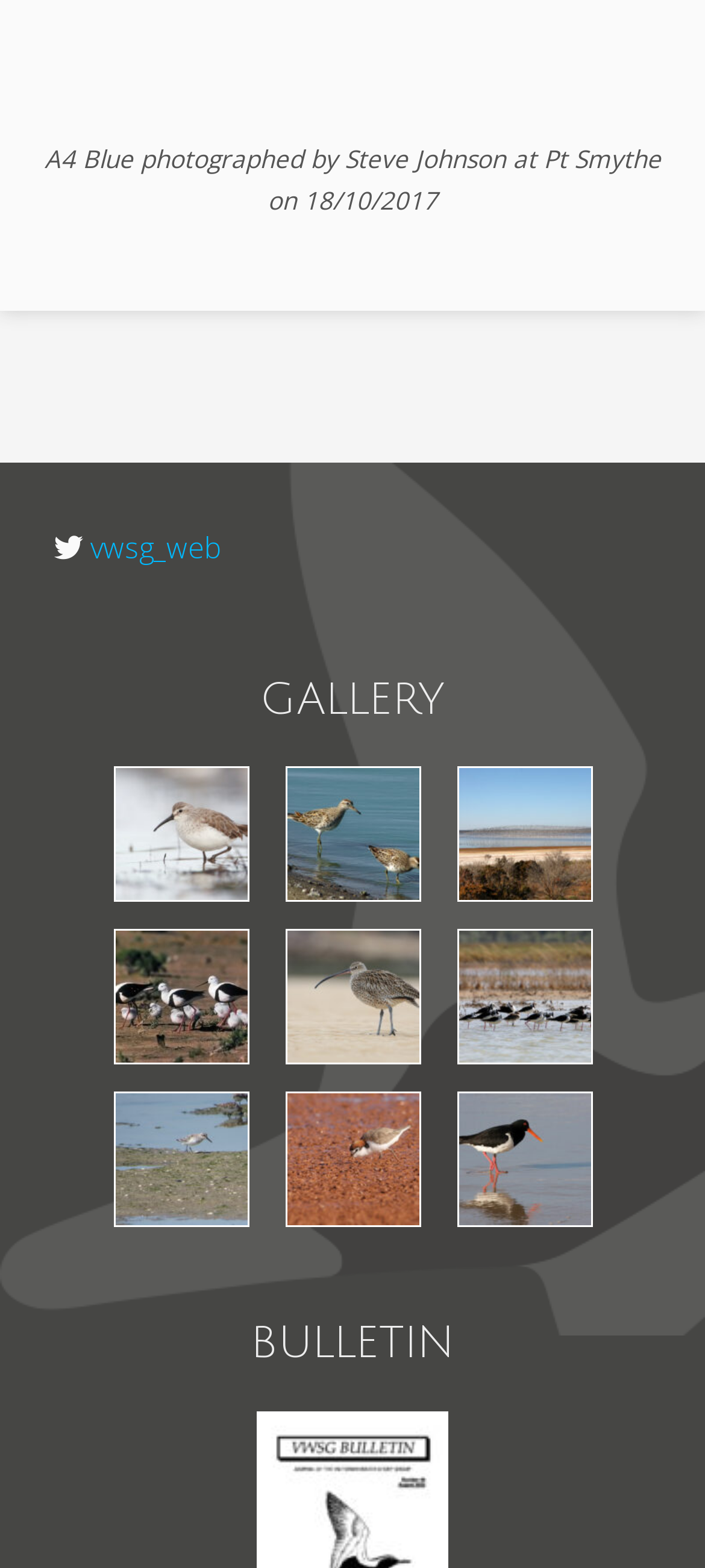Give a concise answer of one word or phrase to the question: 
What is the theme of the 'BULLETIN' section?

Bird-related news